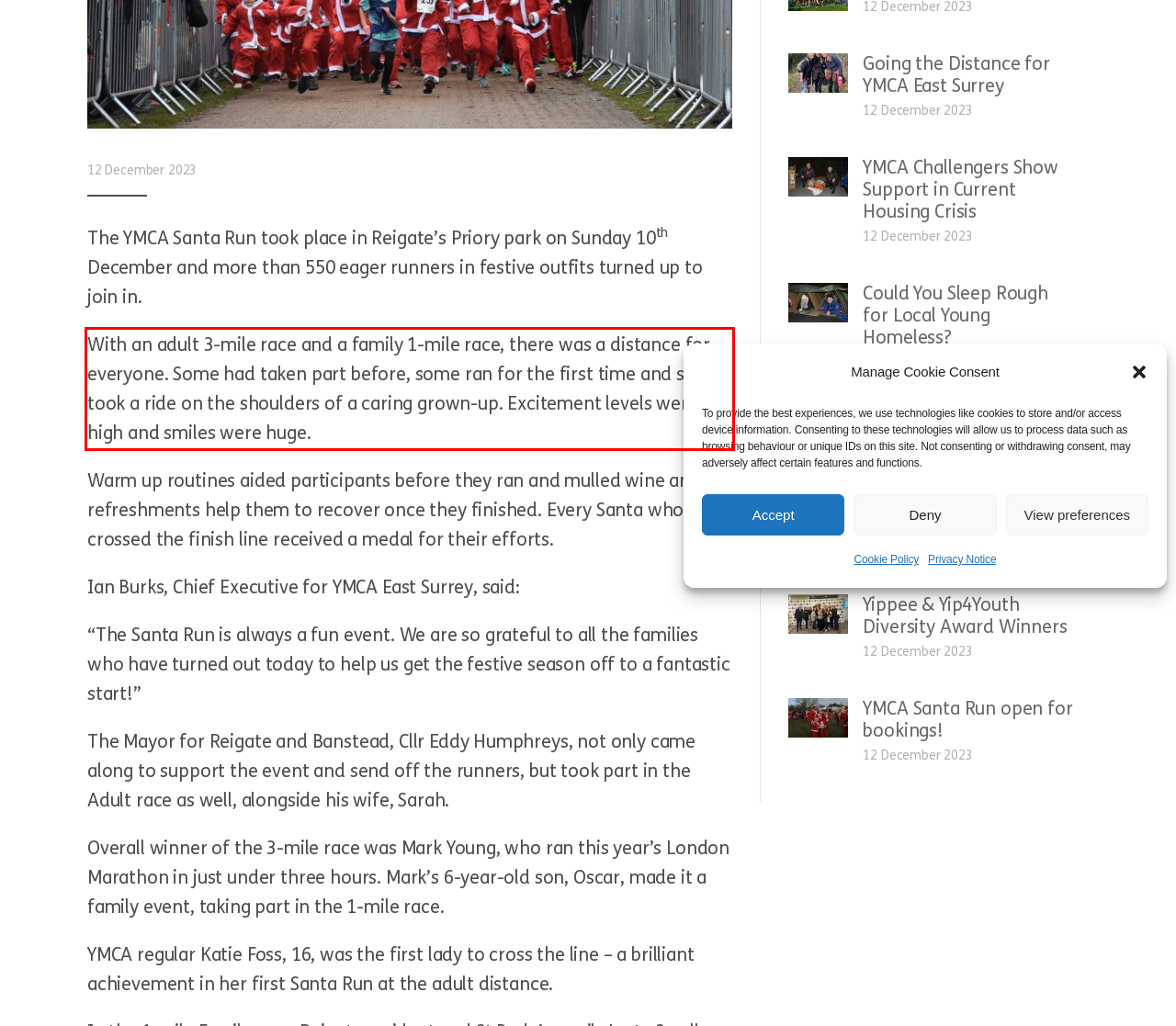Please analyze the provided webpage screenshot and perform OCR to extract the text content from the red rectangle bounding box.

With an adult 3-mile race and a family 1-mile race, there was a distance for everyone. Some had taken part before, some ran for the first time and some took a ride on the shoulders of a caring grown-up. Excitement levels were high and smiles were huge.